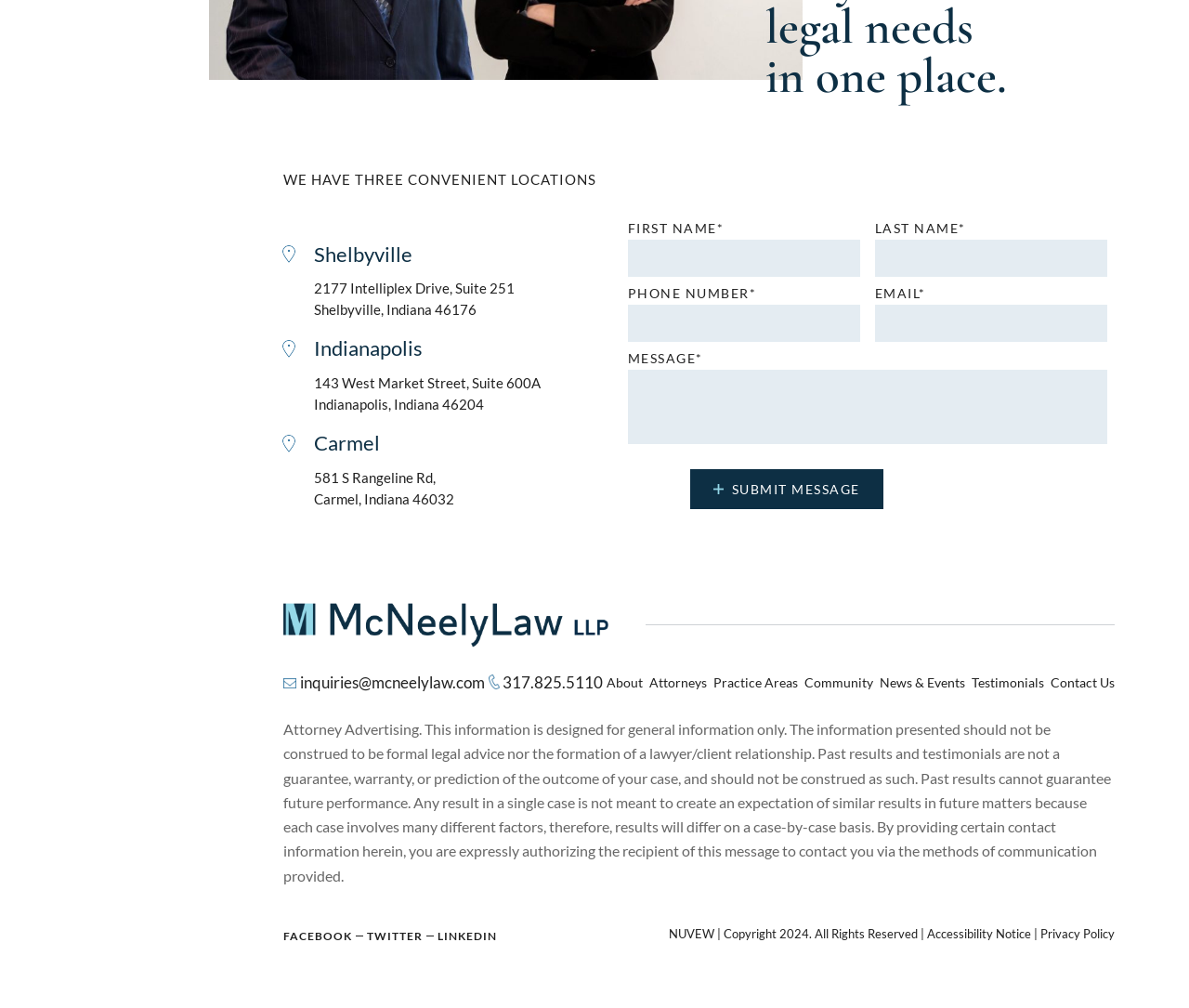Determine the bounding box coordinates for the area that should be clicked to carry out the following instruction: "Click submit message".

[0.58, 0.465, 0.743, 0.505]